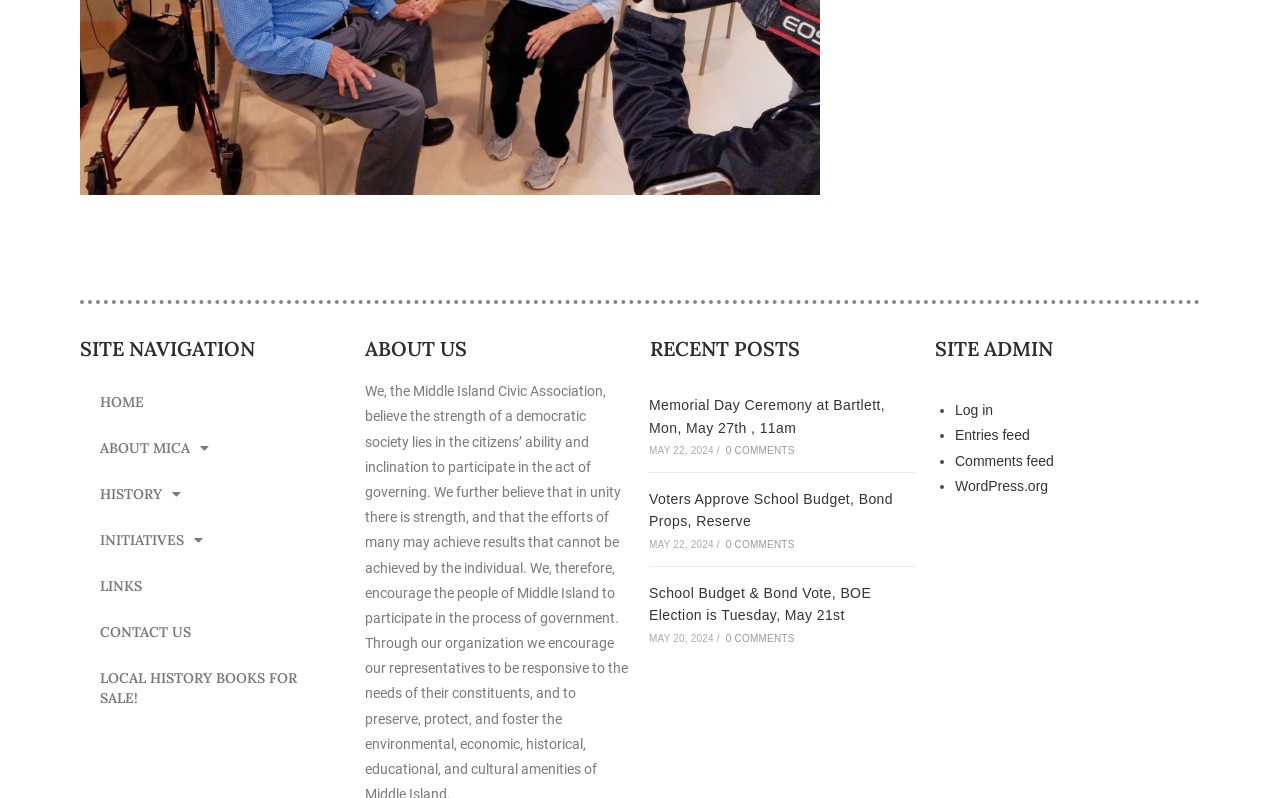Locate the bounding box of the UI element based on this description: "History". Provide four float numbers between 0 and 1 as [left, top, right, bottom].

[0.062, 0.591, 0.27, 0.648]